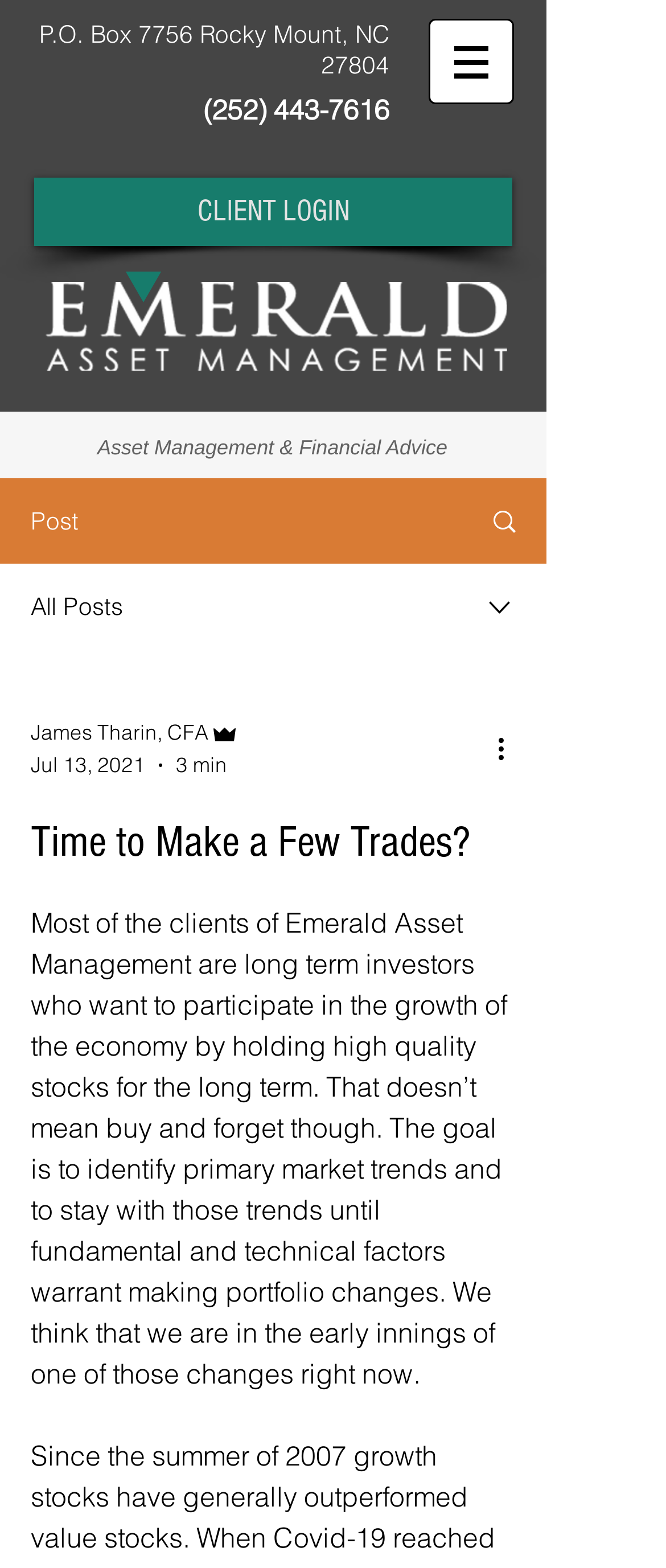Determine the bounding box for the UI element described here: "Search".

[0.695, 0.306, 0.818, 0.358]